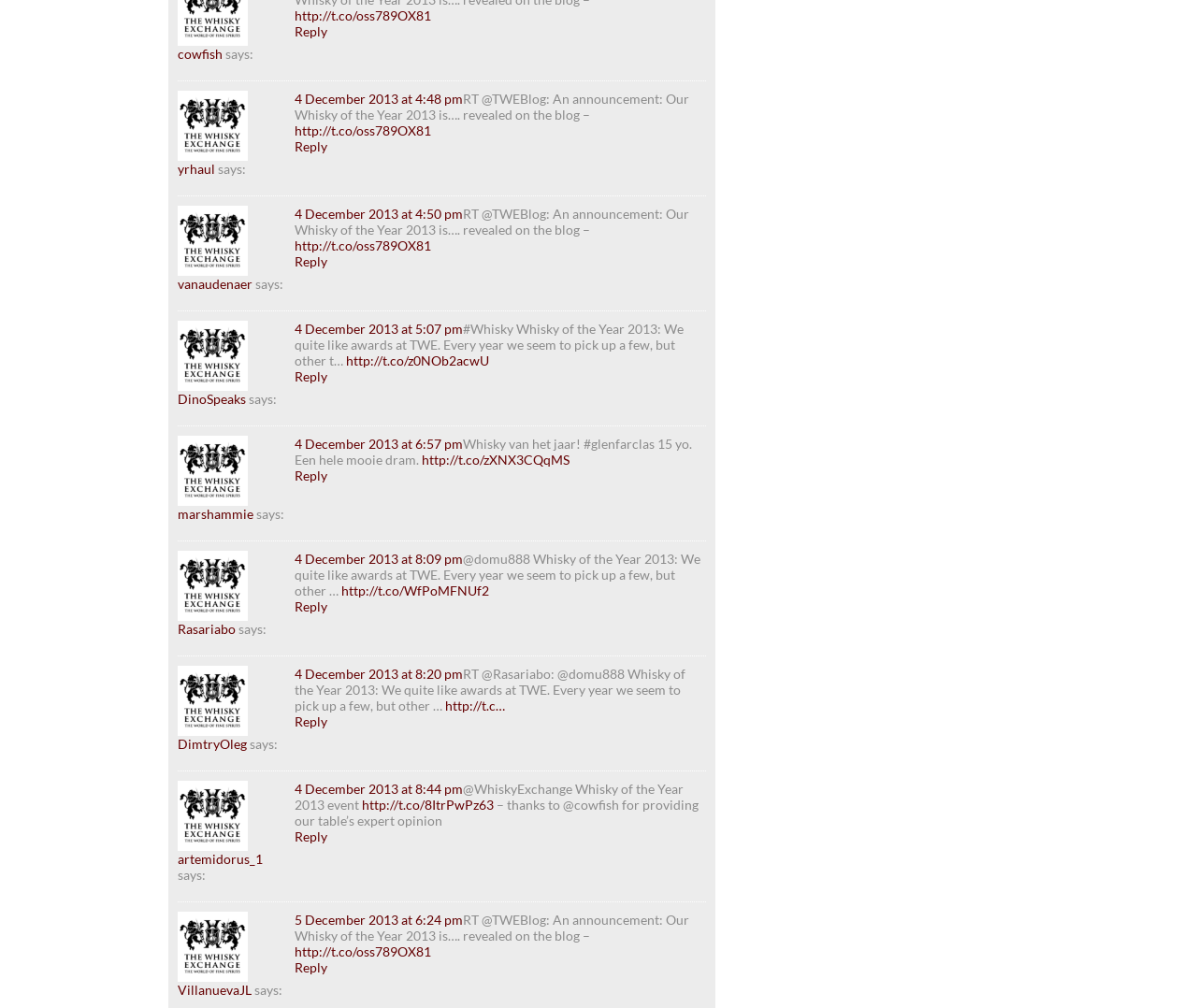Please provide a one-word or phrase answer to the question: 
What is the username of the first tweet?

cowfish